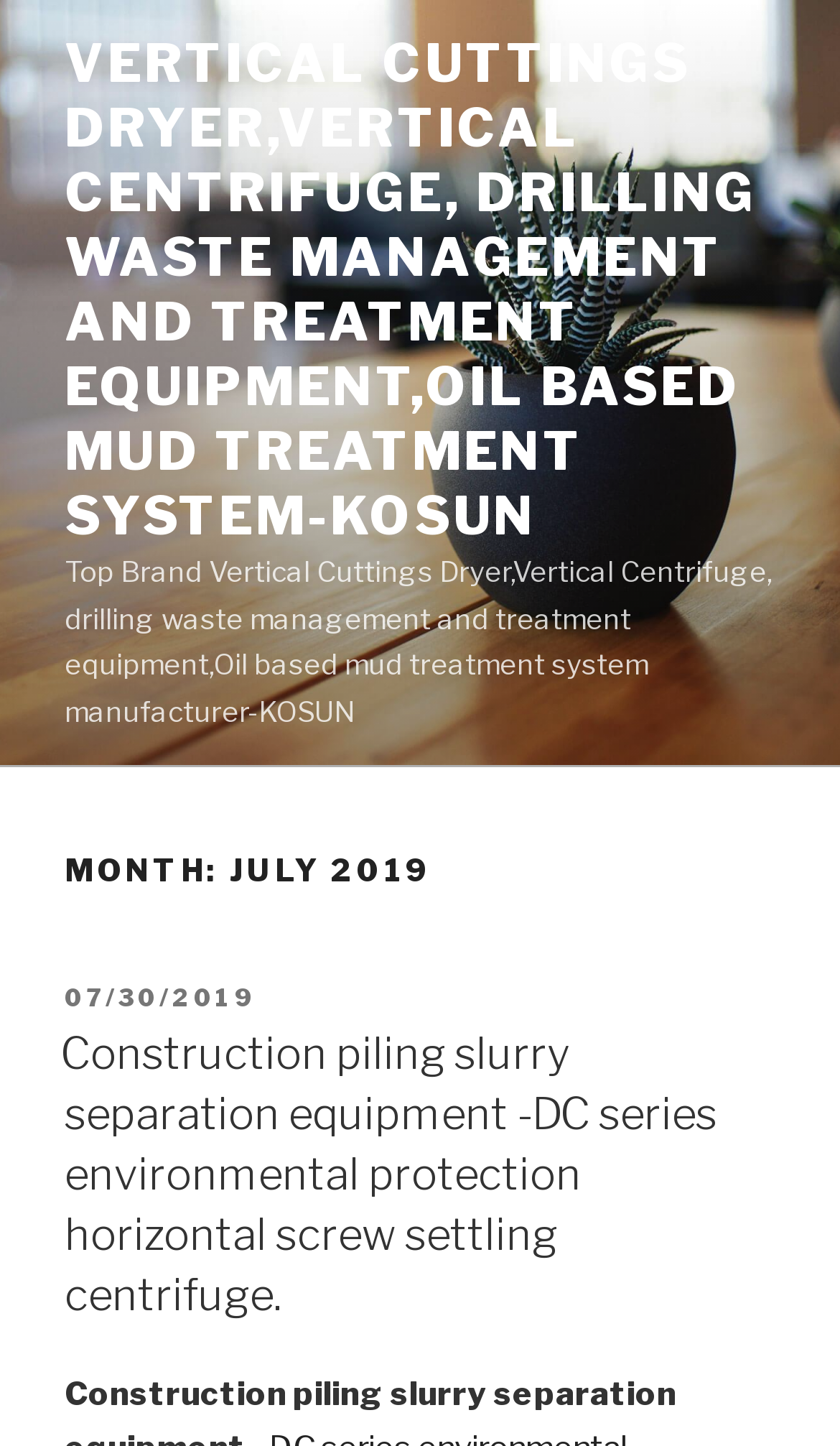Give a one-word or phrase response to the following question: What is the brand of the vertical cuttings dryer?

KOSUN